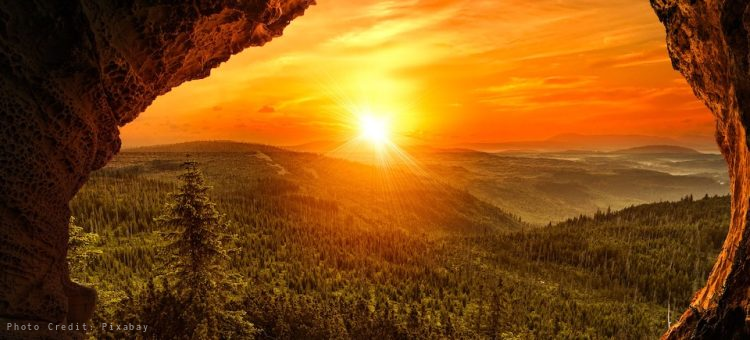Give a detailed account of the elements present in the image.

The image captures a breathtaking view from a rocky overhang, revealing a vast landscape bathed in the warm glow of a setting or rising sun. The sunlight streams through the opening, casting rays that illuminate the lush, green forest below, with treetops stretching across the horizon. In the background, gentle hills and mountains create a picturesque backdrop, while the sky is painted in vibrant hues of orange and yellow, enhancing the serene atmosphere. This natural scene, credited to Pixabay, embodies tranquility and the majesty of nature, inviting viewers to reflect on the beauty of the world around them.